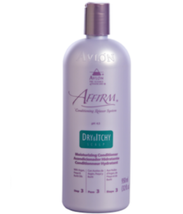How many fluid ounces does the bottle contain?
Refer to the screenshot and deliver a thorough answer to the question presented.

The caption states that the bottle contains 32 fluid ounces, making it suitable for both personal use and family settings.